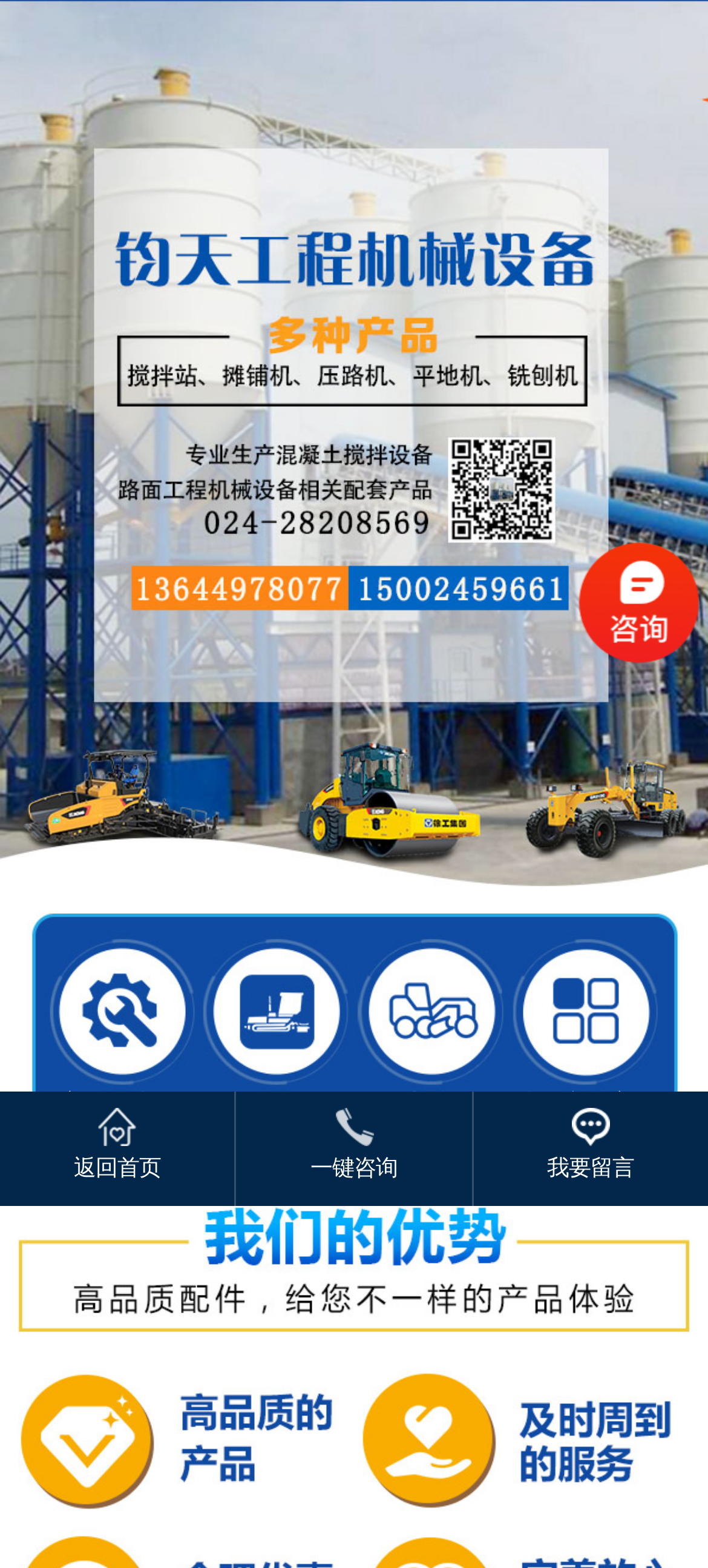Please answer the following question using a single word or phrase: What is the purpose of the '一键咨询' button?

To consult